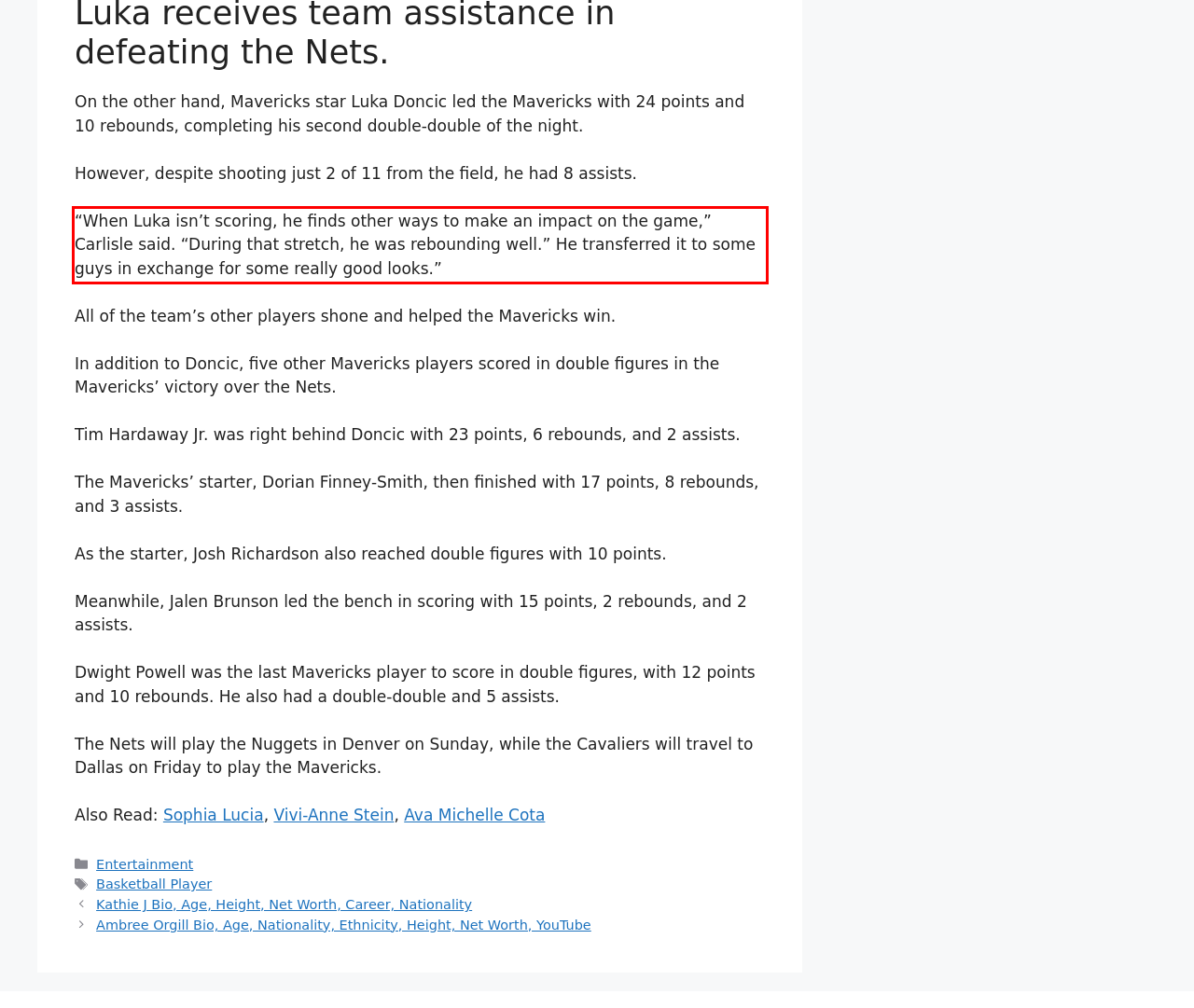You are presented with a screenshot containing a red rectangle. Extract the text found inside this red bounding box.

“When Luka isn’t scoring, he finds other ways to make an impact on the game,” Carlisle said. “During that stretch, he was rebounding well.” He transferred it to some guys in exchange for some really good looks.”